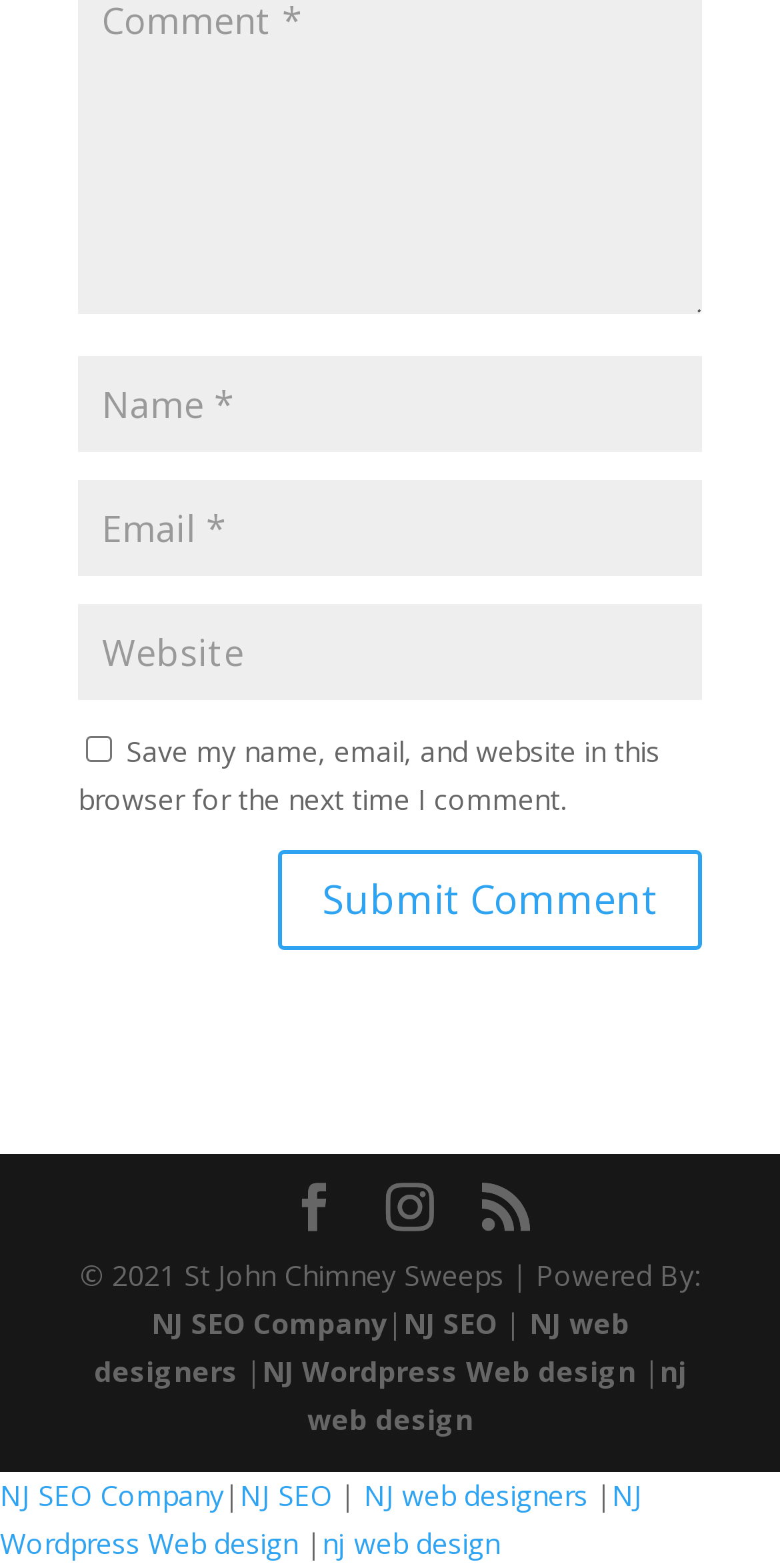Locate the bounding box of the user interface element based on this description: "name="submit" value="Submit Comment"".

[0.356, 0.543, 0.9, 0.606]